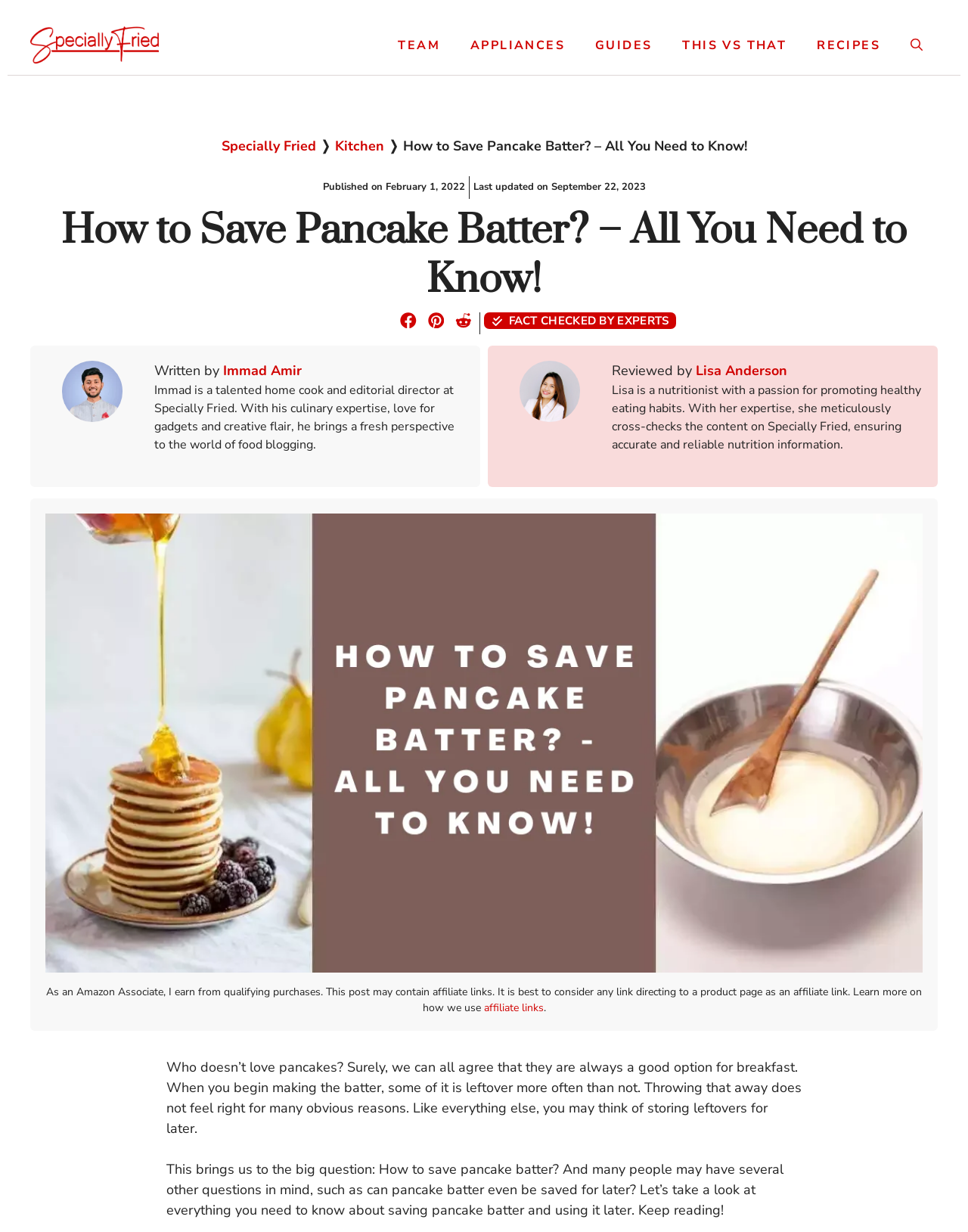Identify the text that serves as the heading for the webpage and generate it.

How to Save Pancake Batter? – All You Need to Know!